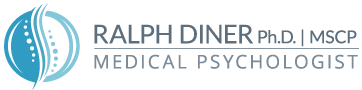Describe thoroughly the contents of the image.

The image features the professional logo of Dr. Ralph Diner, a Medical Psychologist. The design incorporates a stylized blue emblem with swirling elements, resembling both a human figure and a medical motif, which embodies his focus on health and psychology. Prominently displayed is his name, "RALPH DINER," along with his credentials "Ph.D. | MSCP," establishing his qualifications. Below his name, the title "MEDICAL PSYCHOLOGIST" clearly indicates his area of expertise. This logo reflects his professional identity and commitment to the field of psychology.